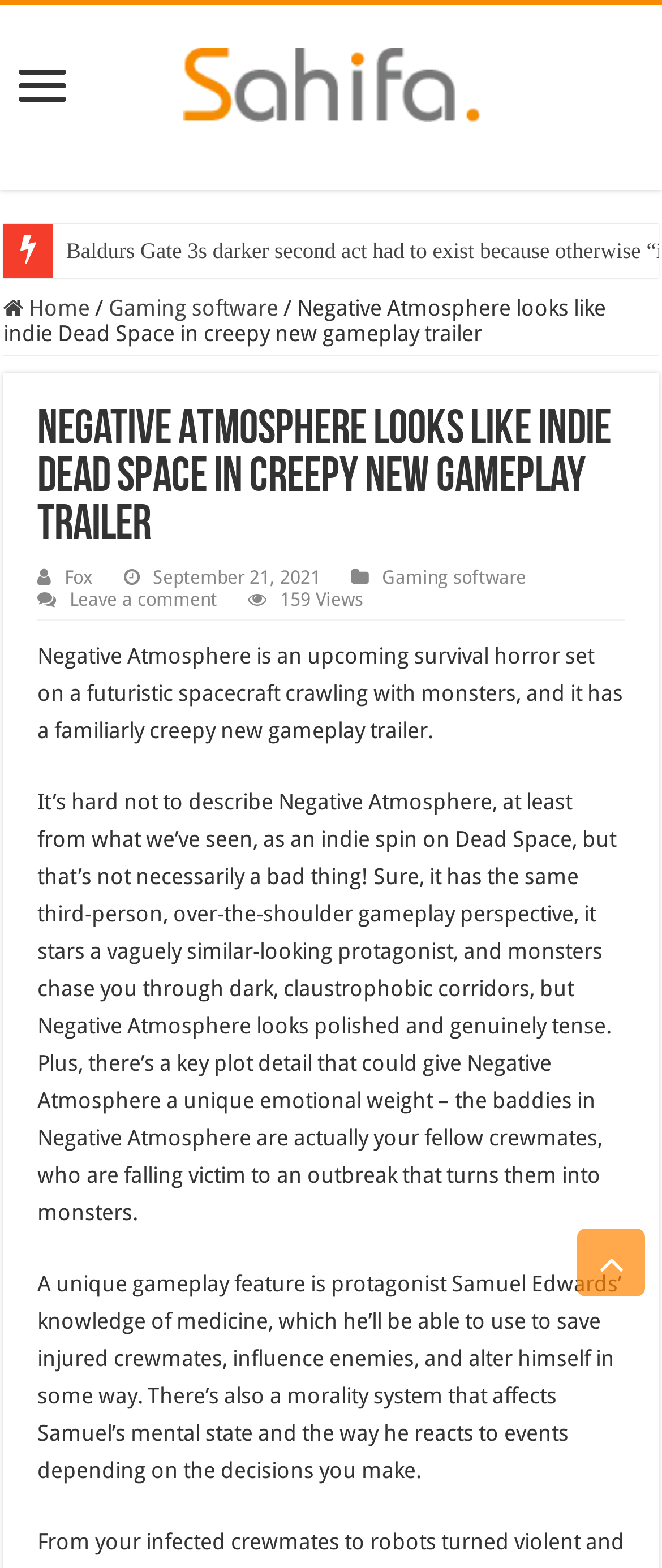Based on the image, give a detailed response to the question: What is unique about the monsters in Negative Atmosphere?

I found the answer by reading the text '...the baddies in Negative Atmosphere are actually your fellow crewmates, who are falling victim to an outbreak that turns them into monsters.' which highlights the unique aspect of the monsters in the game.